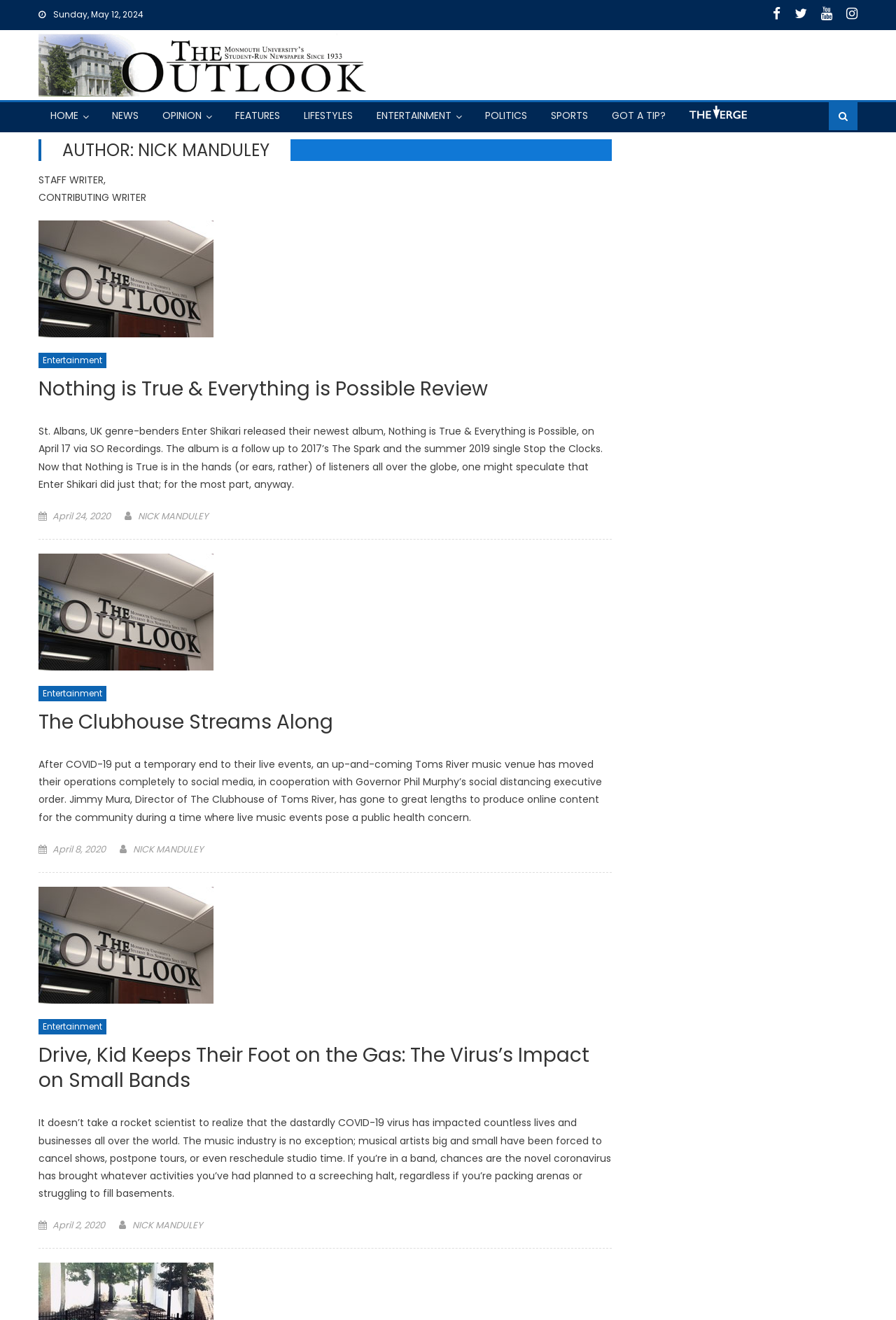Please identify the webpage's heading and generate its text content.

AUTHOR: NICK MANDULEY